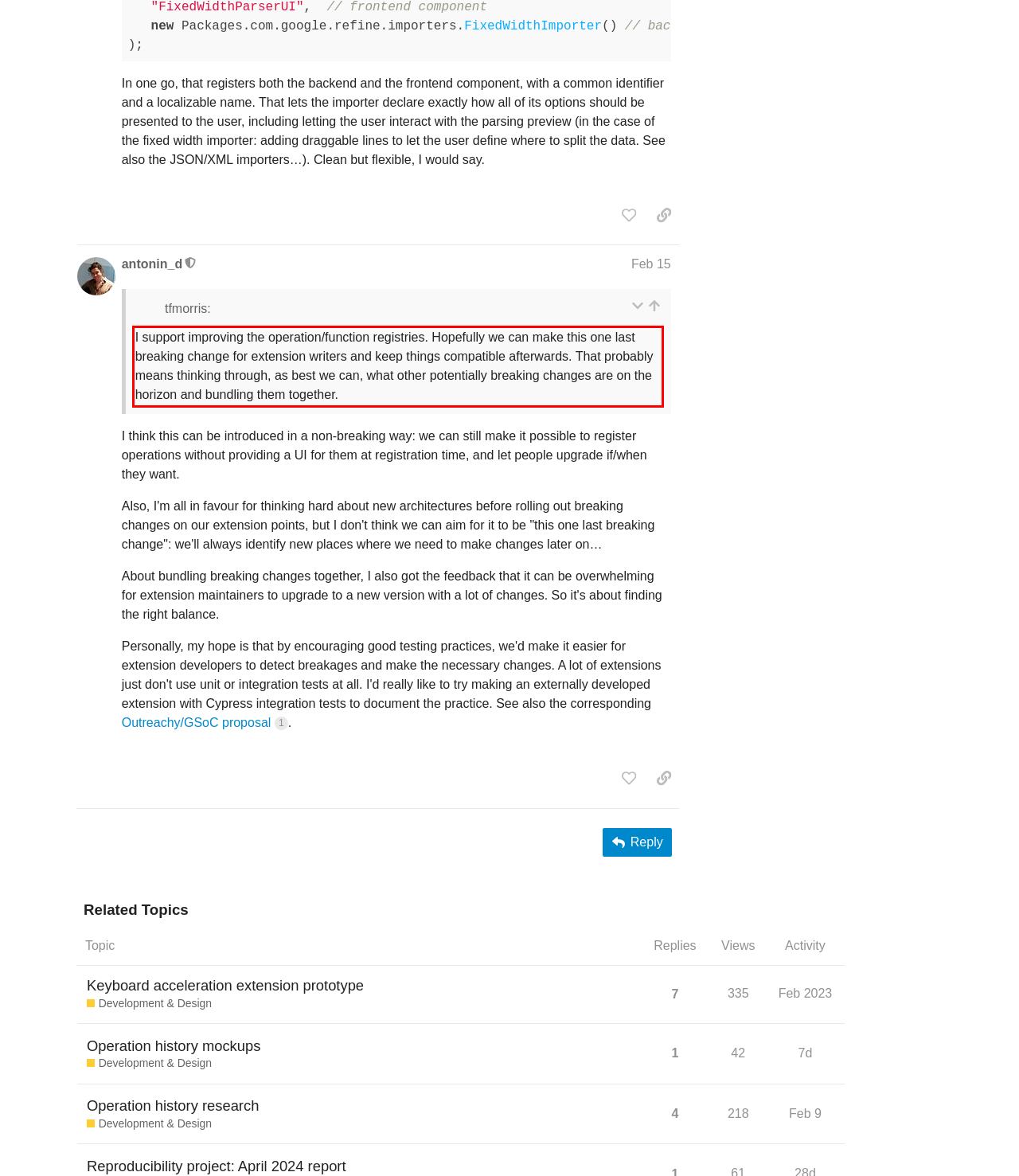Given a screenshot of a webpage, locate the red bounding box and extract the text it encloses.

I support improving the operation/function registries. Hopefully we can make this one last breaking change for extension writers and keep things compatible afterwards. That probably means thinking through, as best we can, what other potentially breaking changes are on the horizon and bundling them together.